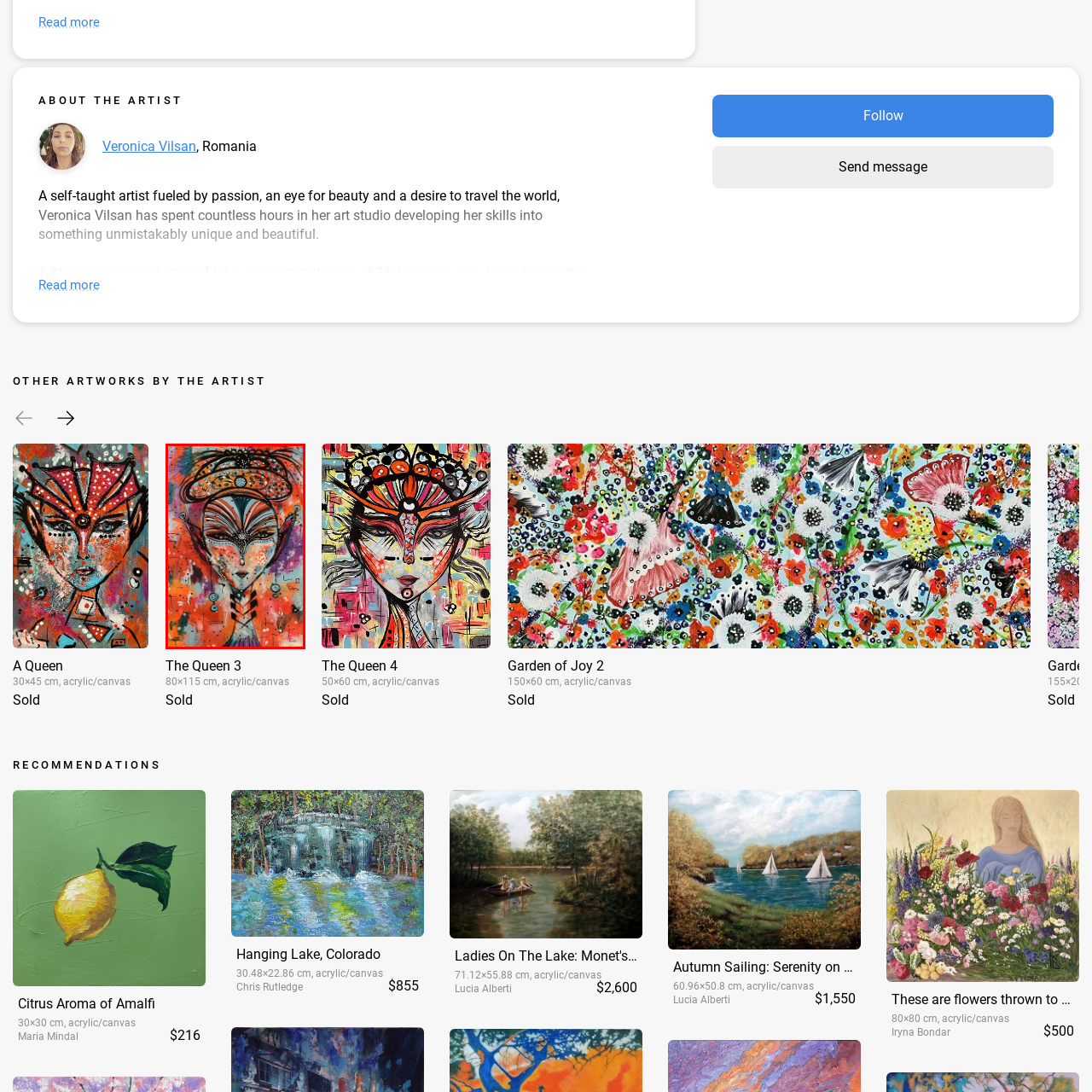Observe the image enclosed by the red rectangle, then respond to the question in one word or phrase:
What are the dominant colors in the artwork?

Orange, turquoise, and purple